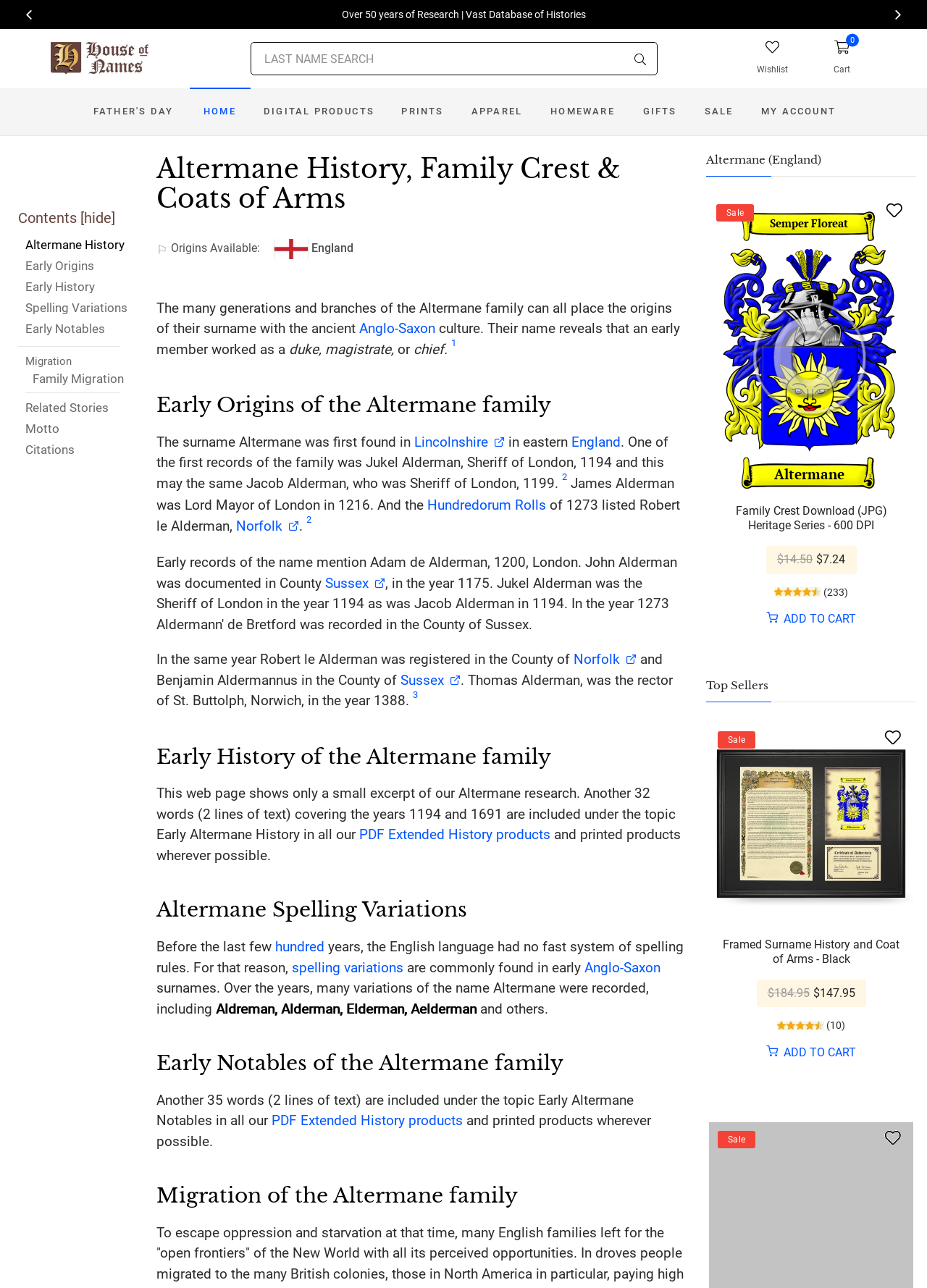Please extract the webpage's main title and generate its text content.

Altermane History, Family Crest & Coats of Arms